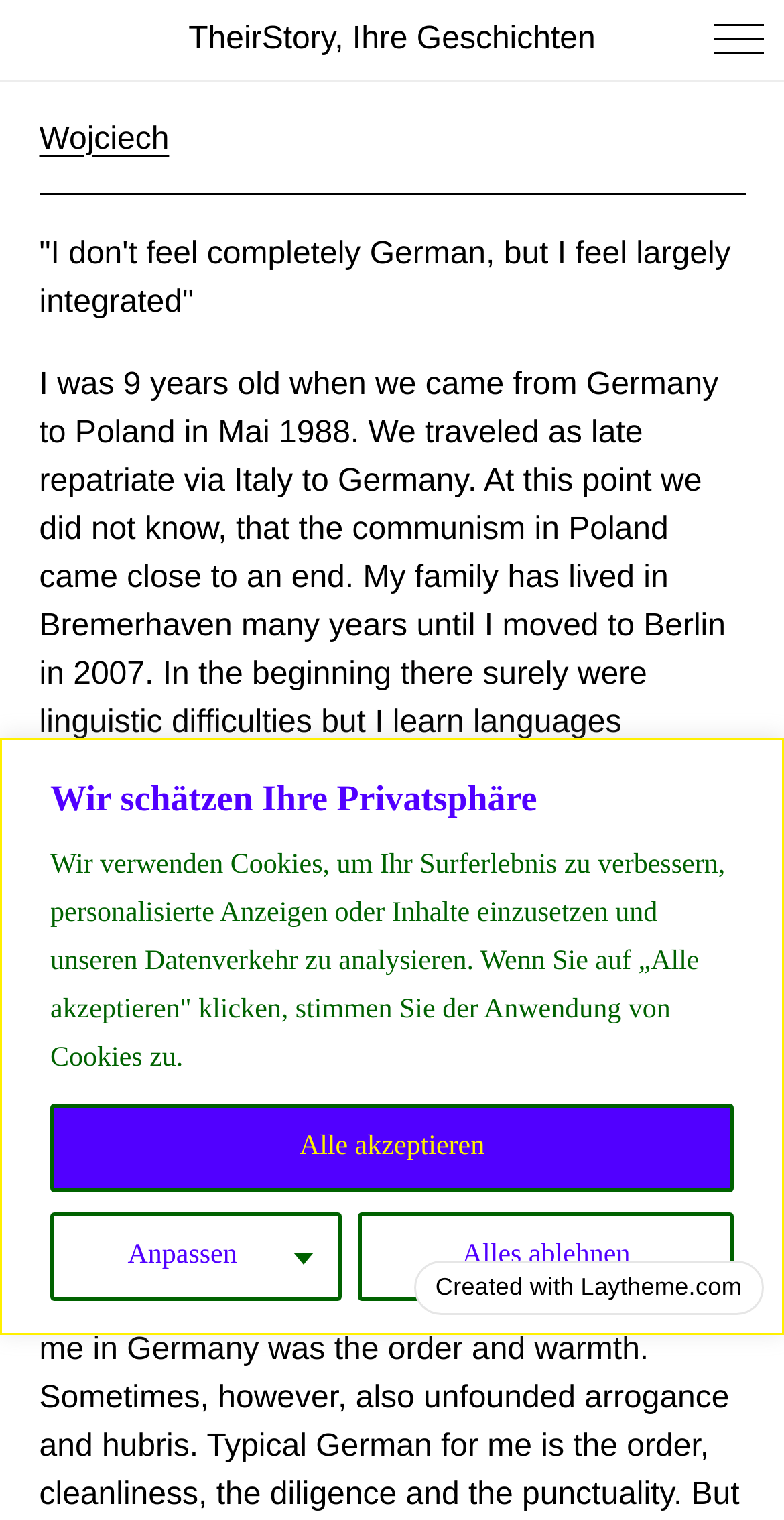Predict the bounding box of the UI element based on the description: "TheirStory, Ihre Geschichten". The coordinates should be four float numbers between 0 and 1, formatted as [left, top, right, bottom].

[0.0, 0.016, 1.0, 0.037]